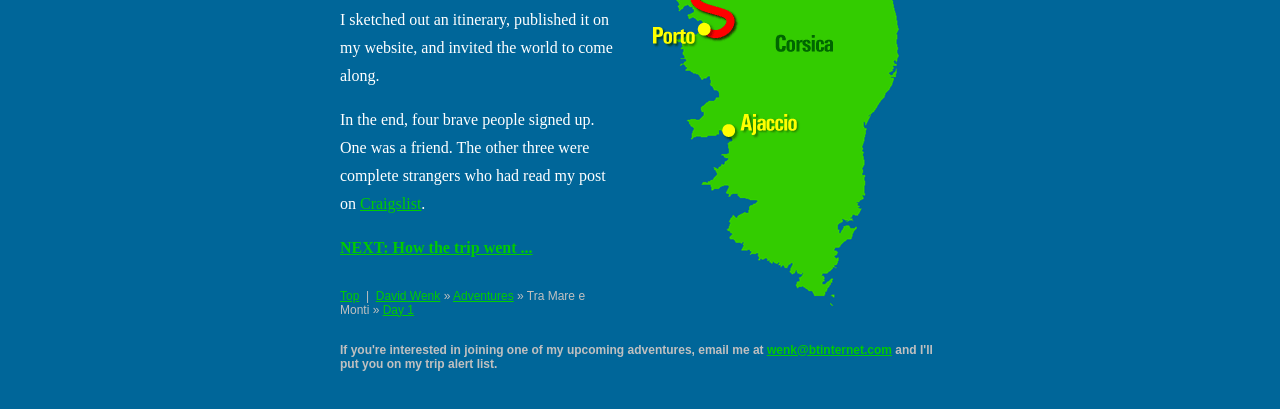What is the next page about?
Answer the question using a single word or phrase, according to the image.

How the trip went